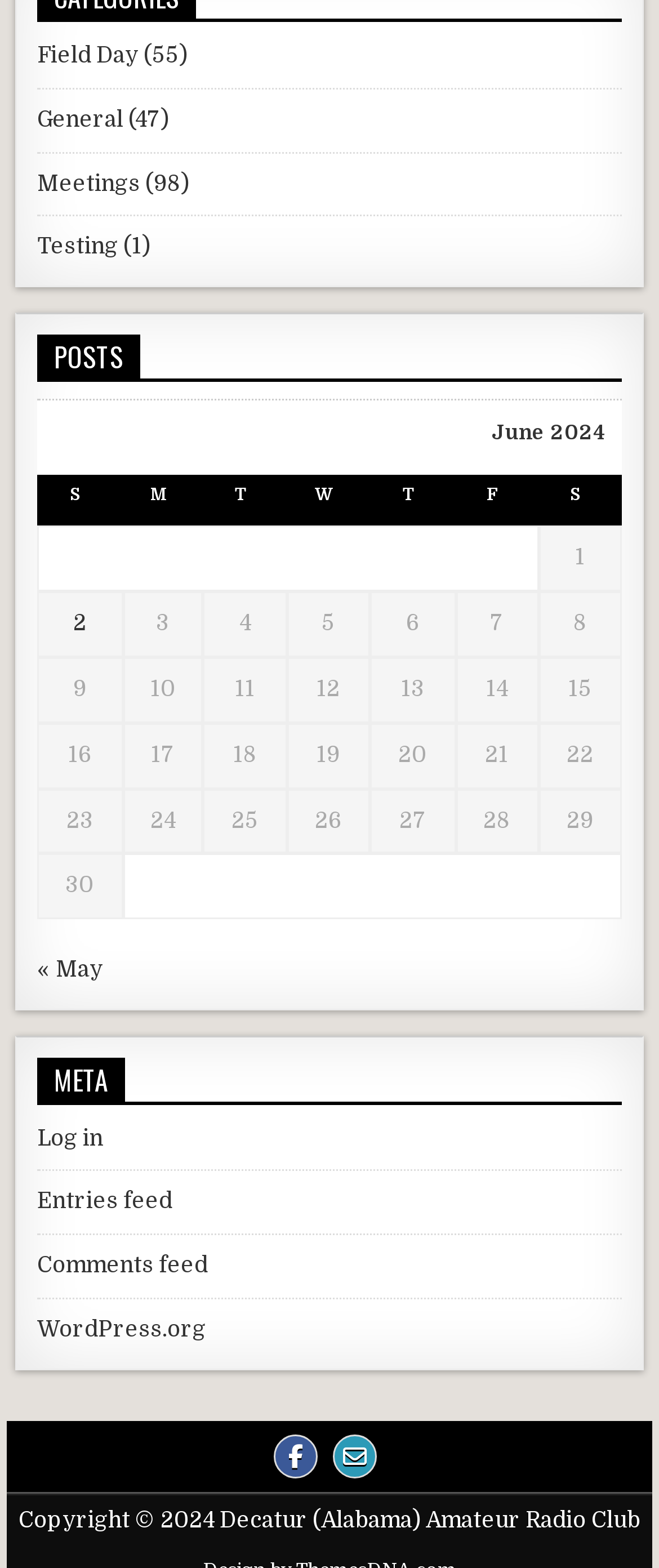Find the bounding box coordinates for the area you need to click to carry out the instruction: "Click on Field Day". The coordinates should be four float numbers between 0 and 1, indicated as [left, top, right, bottom].

[0.056, 0.027, 0.21, 0.043]